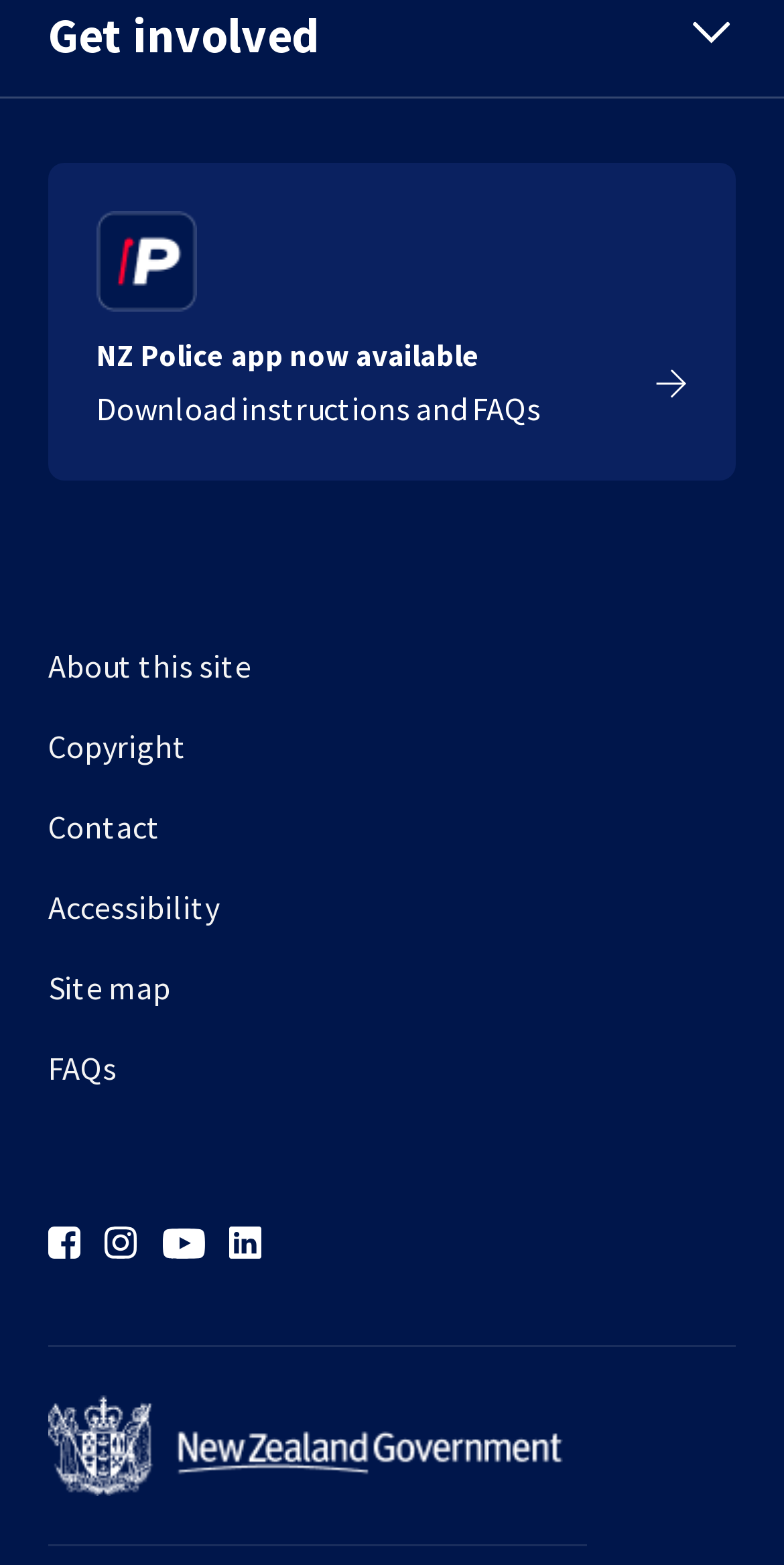Please locate the bounding box coordinates of the element that should be clicked to achieve the given instruction: "Visit the Facebook page".

[0.062, 0.782, 0.103, 0.803]